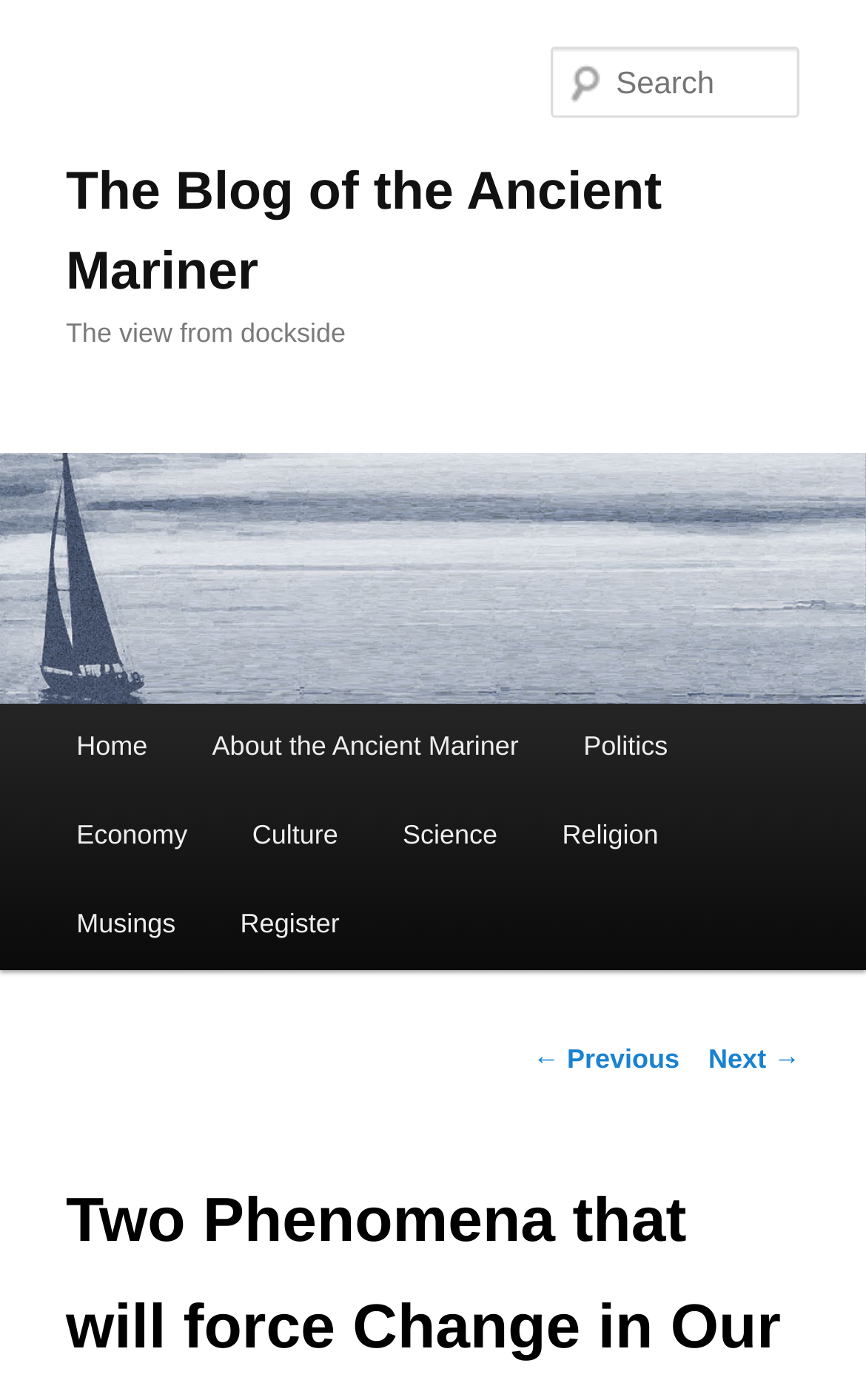Kindly determine the bounding box coordinates for the area that needs to be clicked to execute this instruction: "Read about the Ancient Mariner".

[0.076, 0.116, 0.764, 0.216]